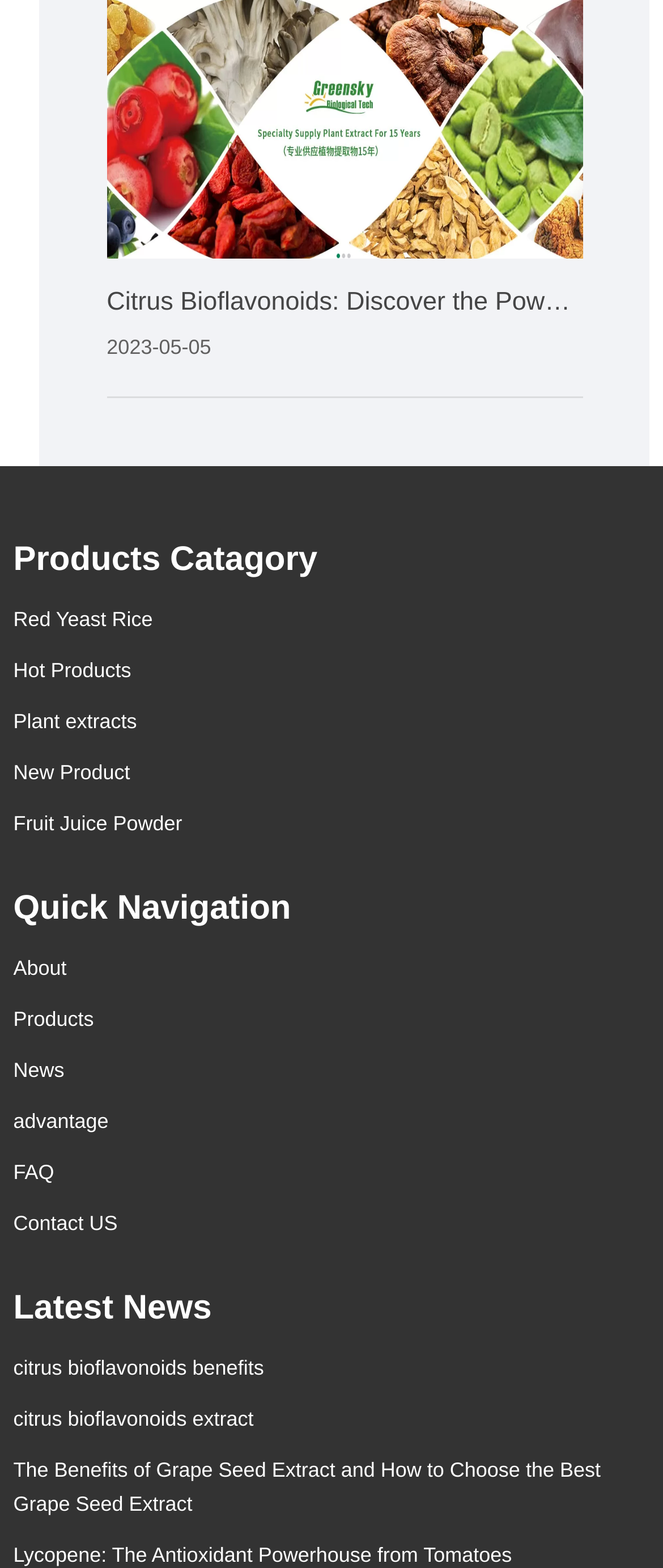Provide your answer in a single word or phrase: 
What is the date mentioned on the webpage?

2023-05-05